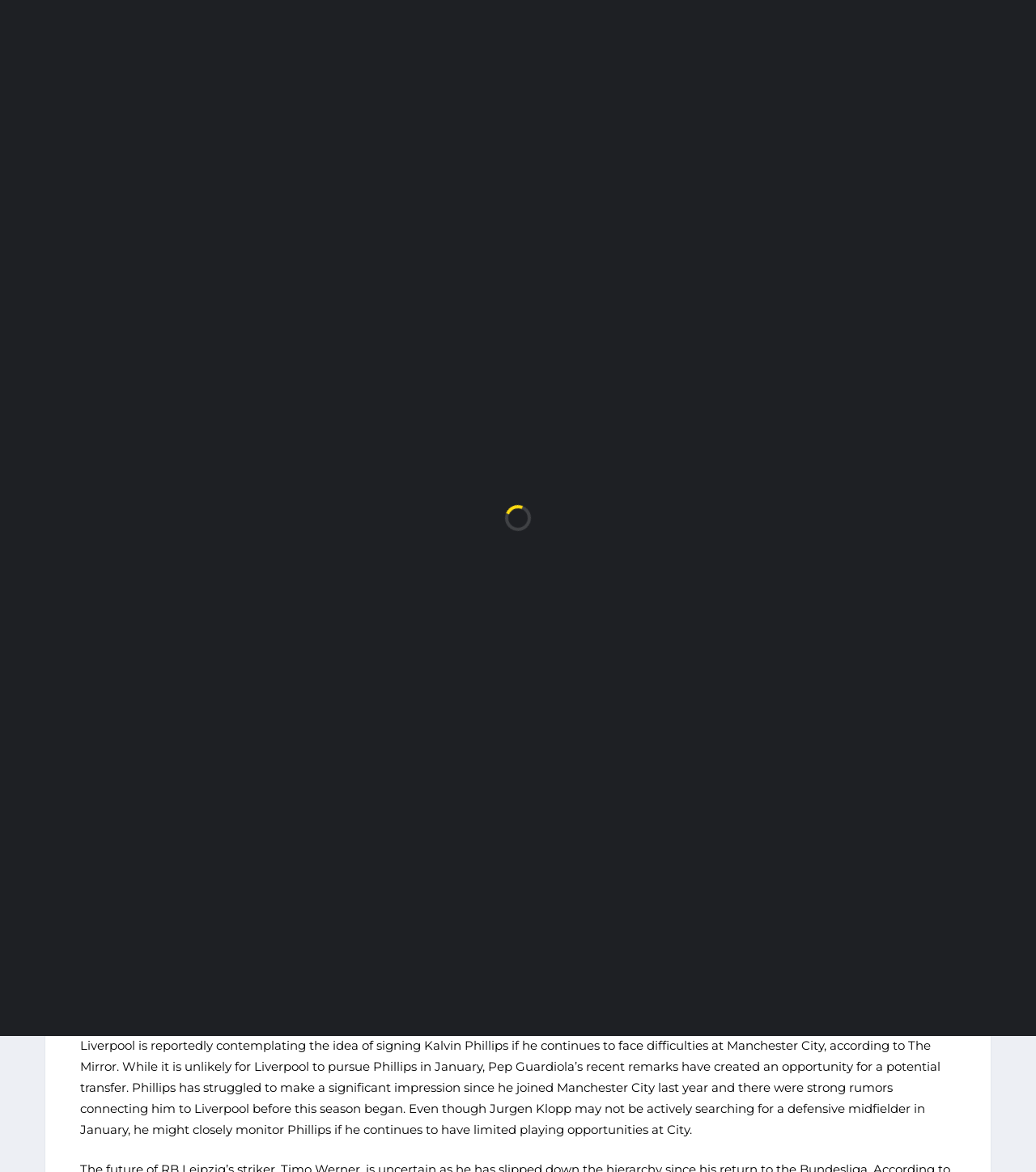Which two players are being considered for Saudi Pro League transfers?
Refer to the image and give a detailed answer to the query.

Based on the article, it is mentioned that Manchester United's Jadon Sancho and Tottenham's Richarlison are currently being considered for potential moves during the upcoming January transfer window.